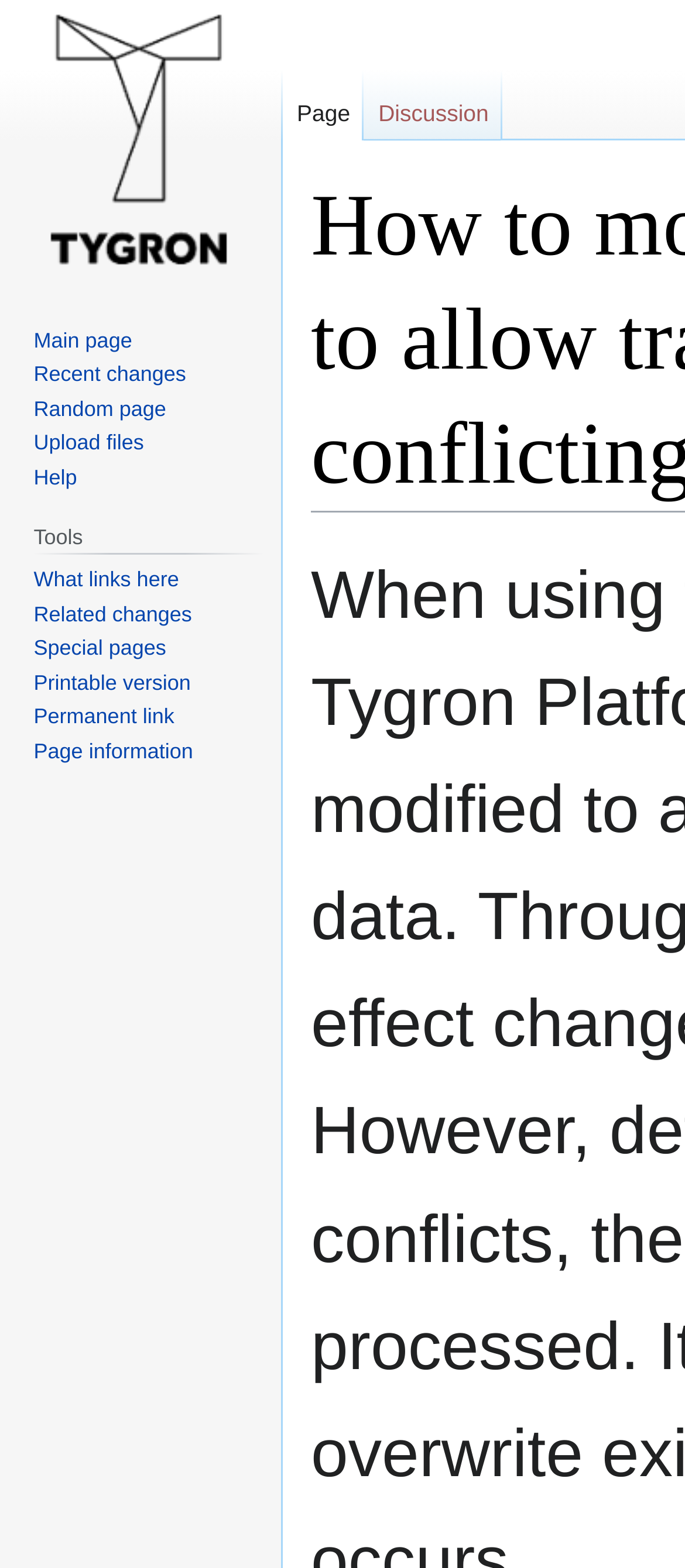Identify the bounding box coordinates of the section to be clicked to complete the task described by the following instruction: "View printable version". The coordinates should be four float numbers between 0 and 1, formatted as [left, top, right, bottom].

[0.049, 0.427, 0.278, 0.443]